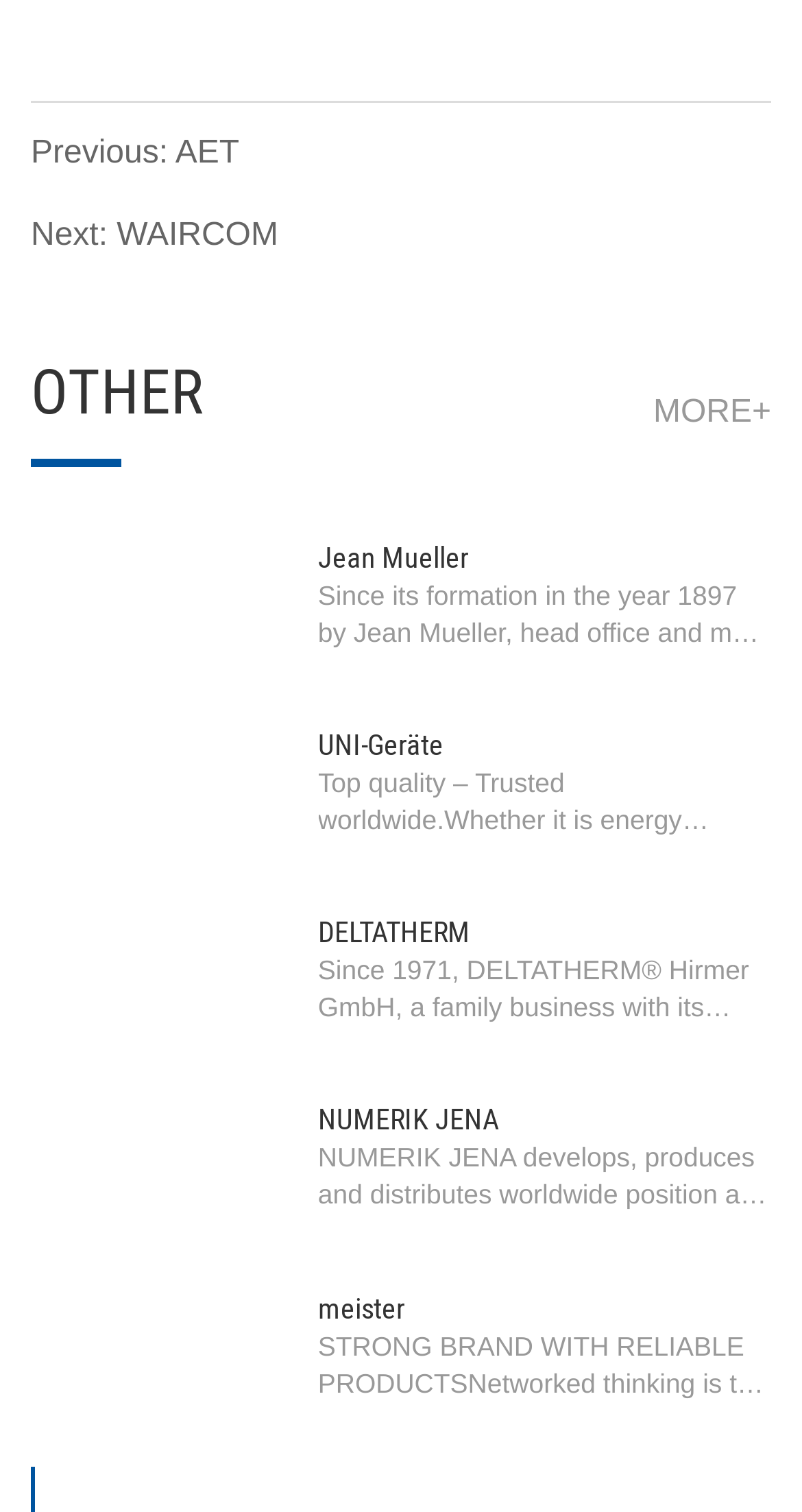How many companies are listed on this webpage?
Provide a detailed answer to the question using information from the image.

I counted the number of companies by looking at the links and images associated with each company, which are UNI-Geräte, DELTATHERM, NUMERIK JENA, meister, and the one mentioned in the first link 'Jean Mueller'.